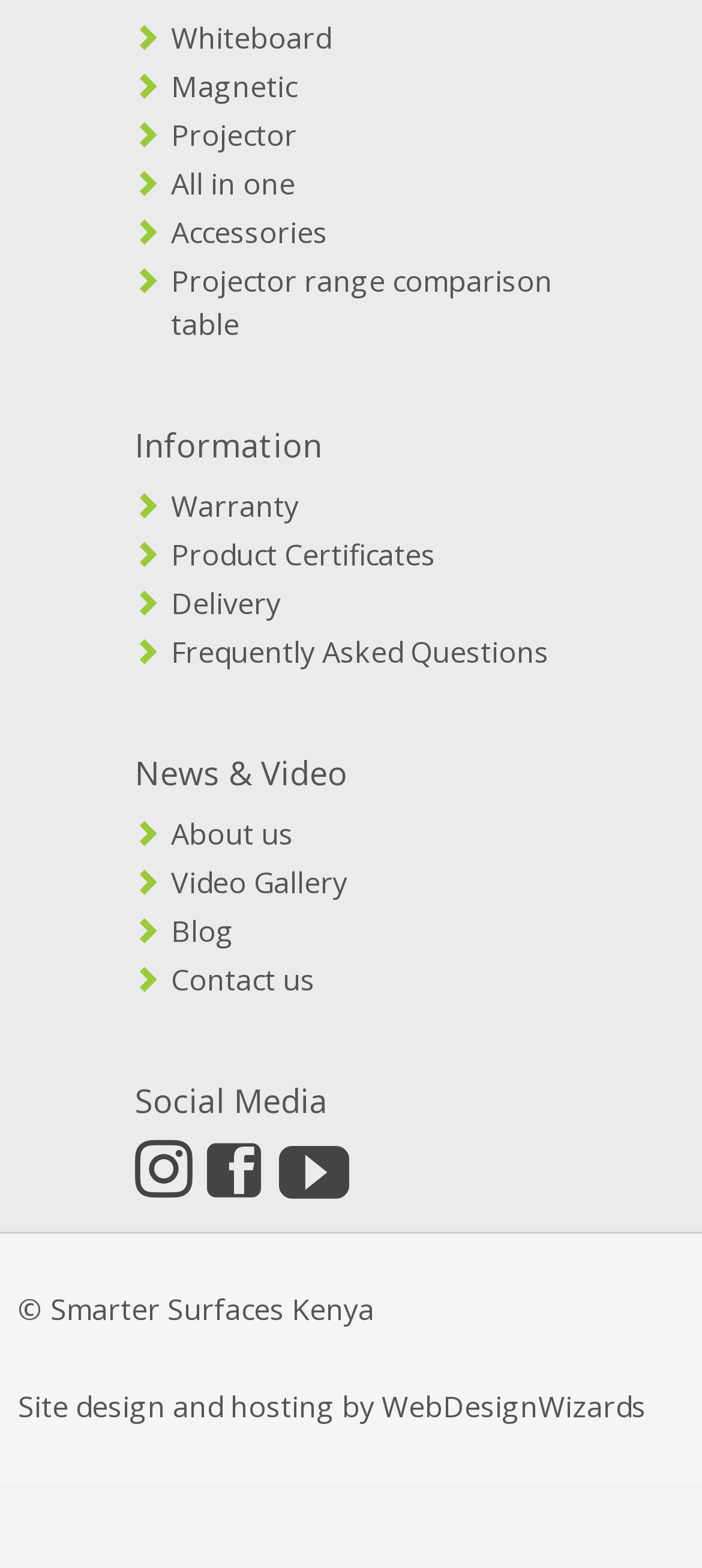Locate the bounding box coordinates of the clickable area to execute the instruction: "Learn about company information". Provide the coordinates as four float numbers between 0 and 1, represented as [left, top, right, bottom].

None